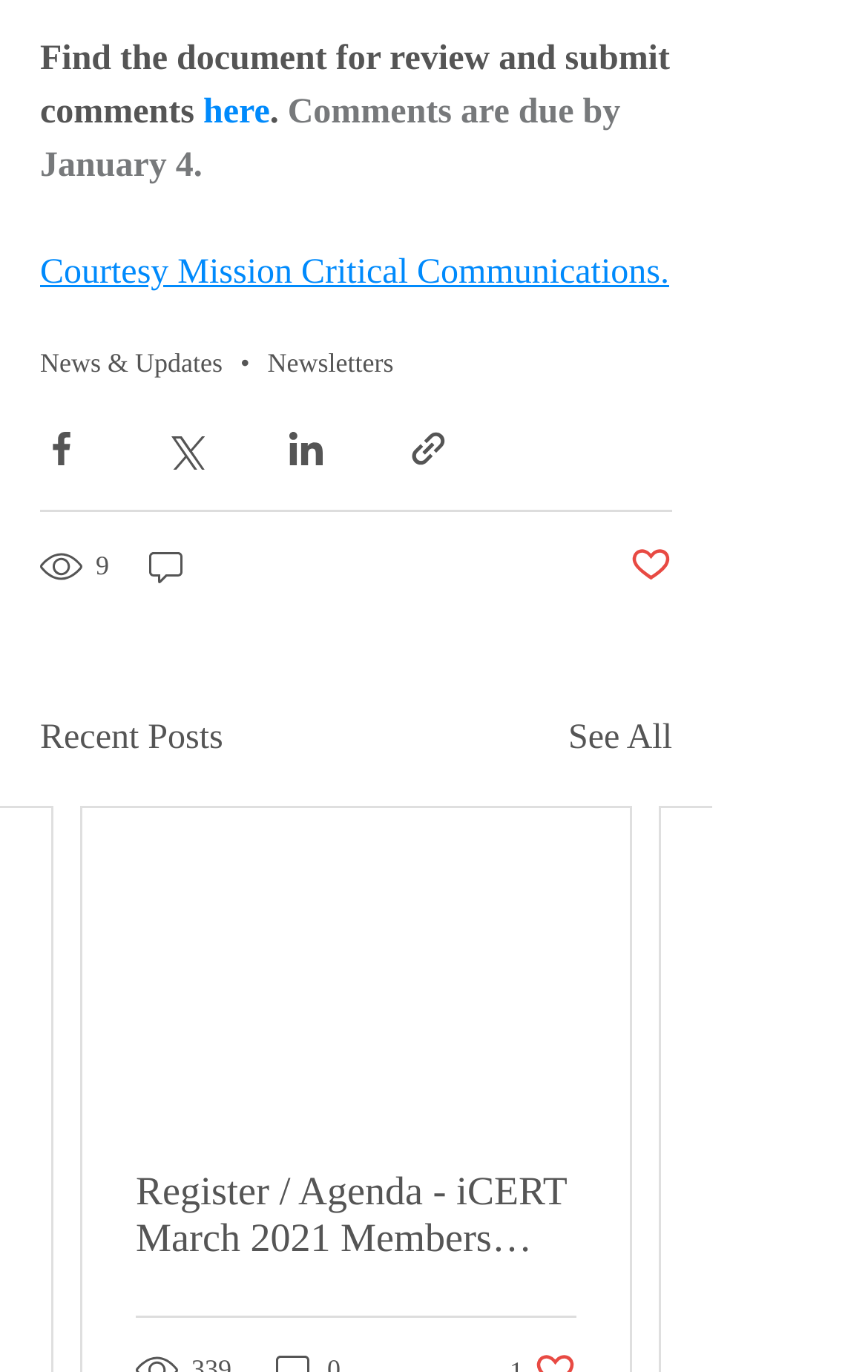What is the category of the webpage? Analyze the screenshot and reply with just one word or a short phrase.

News & Updates